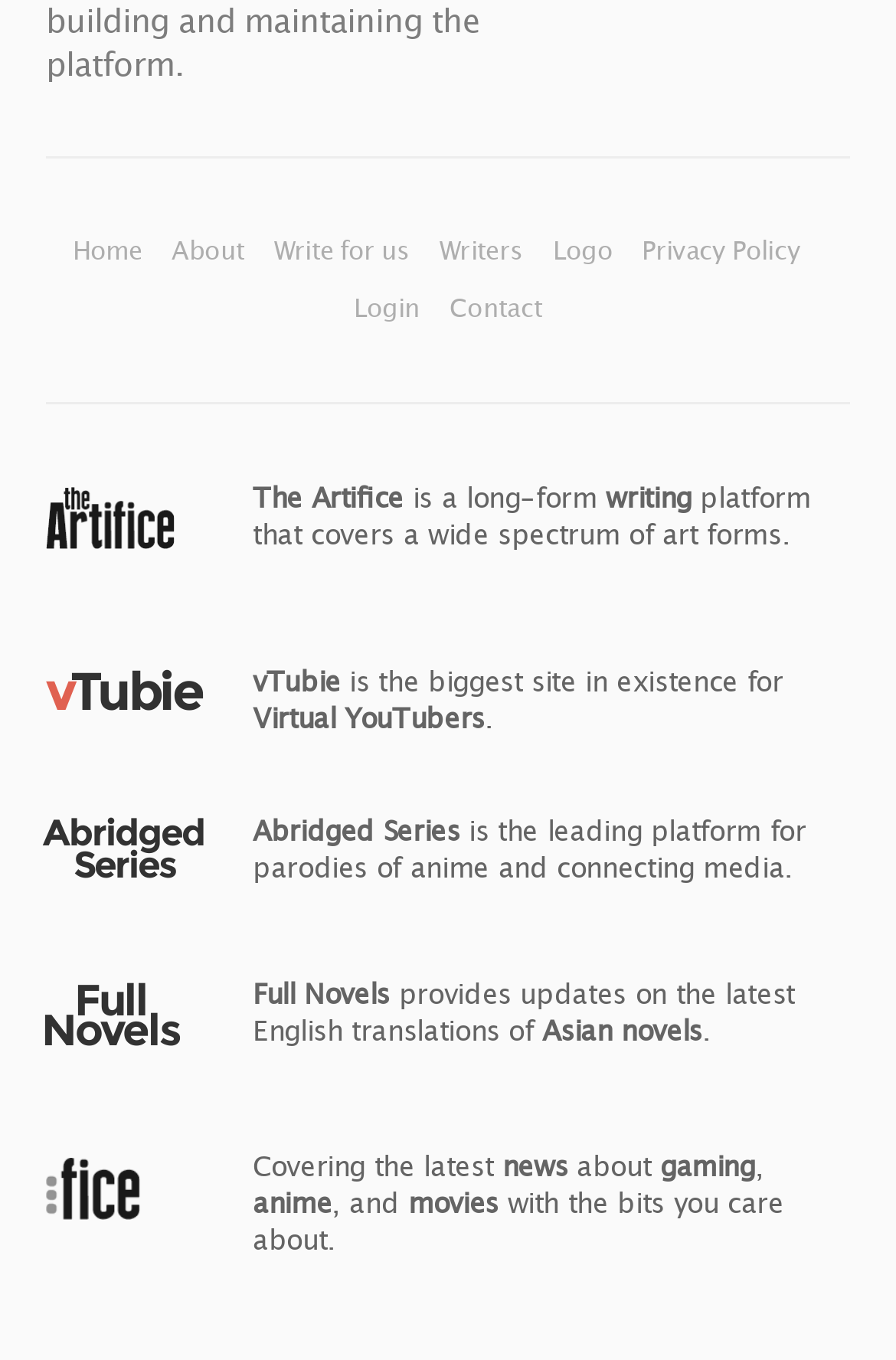Determine the bounding box coordinates of the clickable element to achieve the following action: 'Visit the 'Write for us' page'. Provide the coordinates as four float values between 0 and 1, formatted as [left, top, right, bottom].

[0.306, 0.172, 0.465, 0.194]